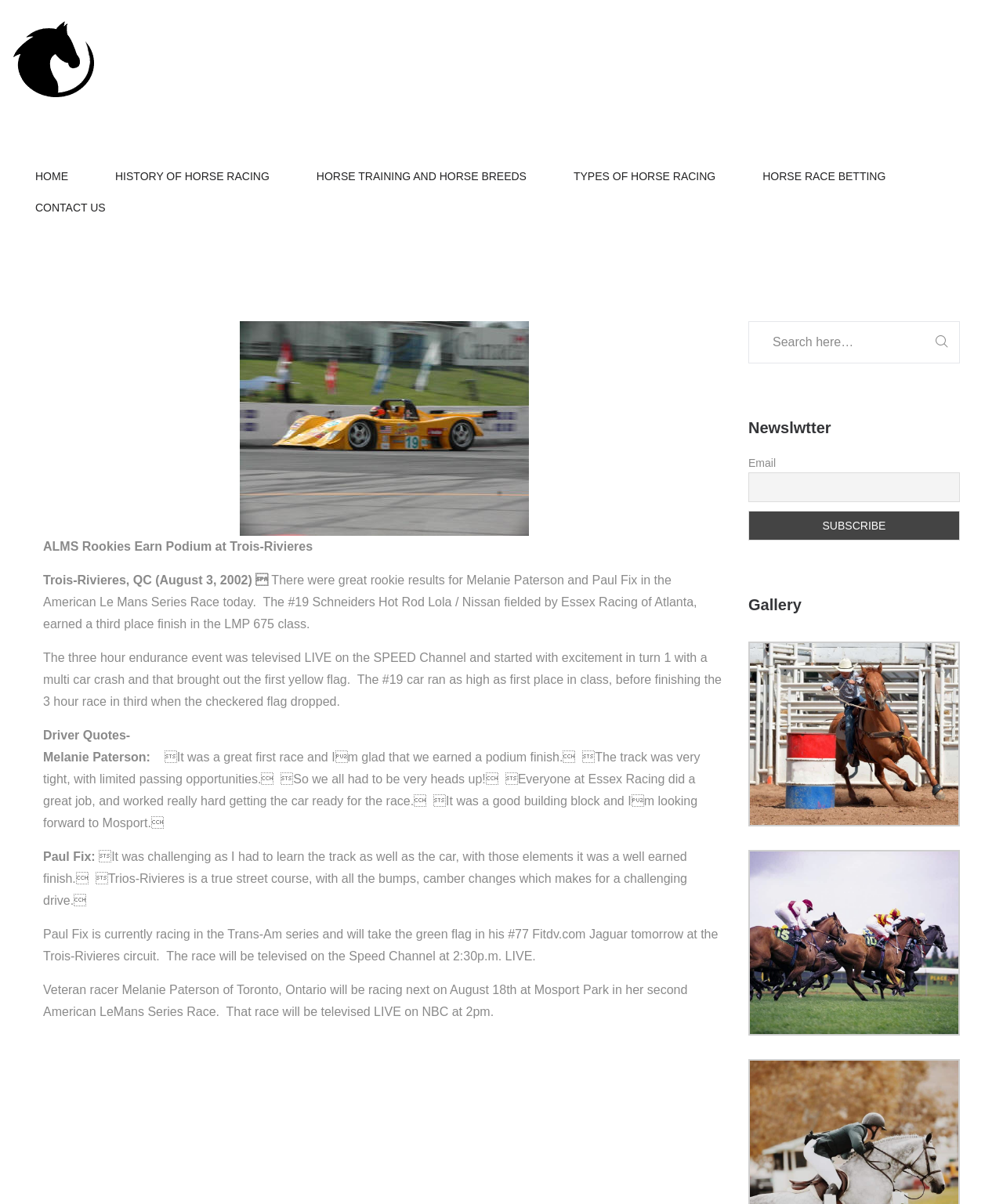Could you determine the bounding box coordinates of the clickable element to complete the instruction: "Buy AK48 Auto Feminized Seeds now"? Provide the coordinates as four float numbers between 0 and 1, i.e., [left, top, right, bottom].

None